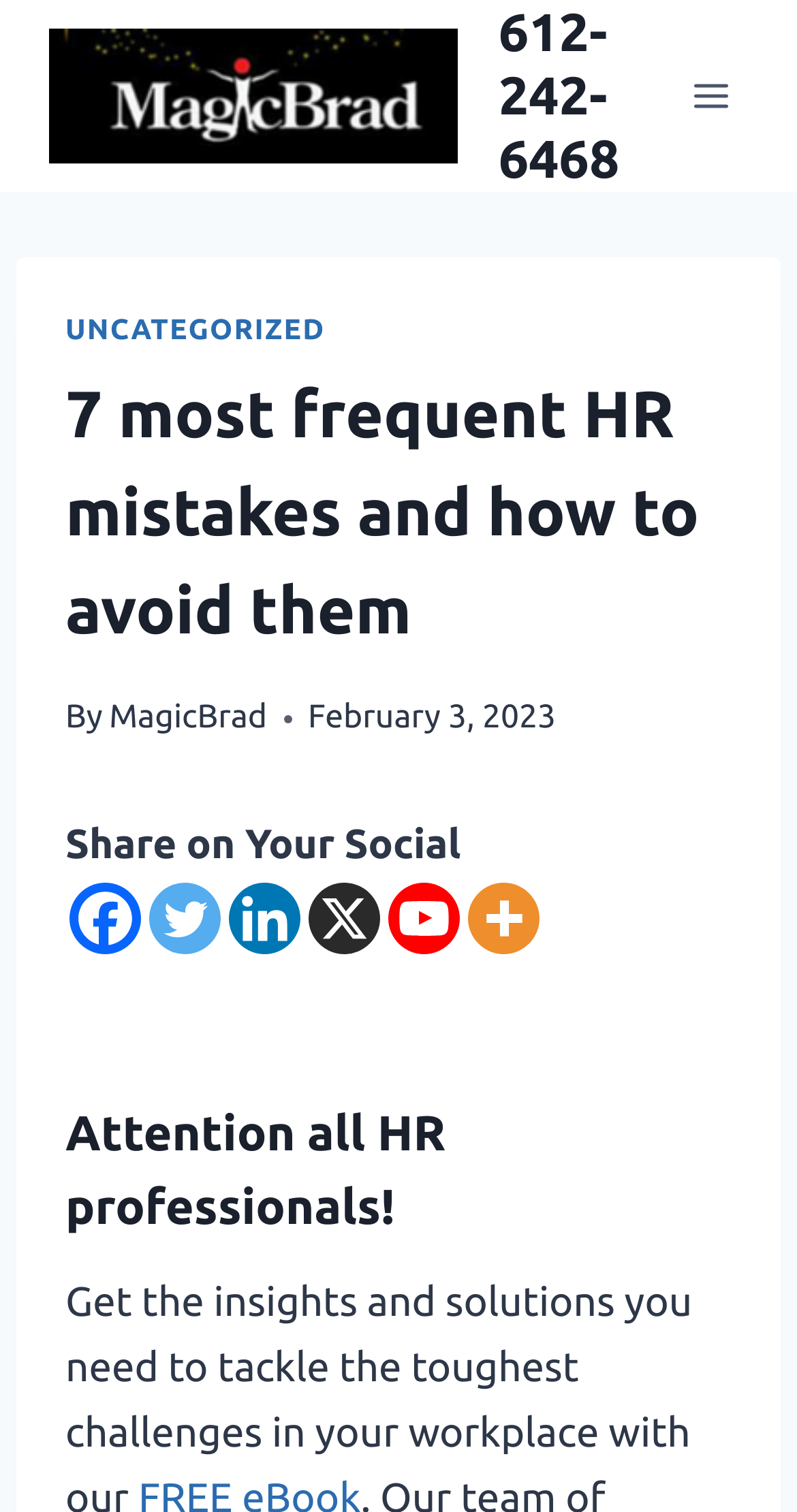Pinpoint the bounding box coordinates of the area that must be clicked to complete this instruction: "Share on Facebook".

[0.087, 0.583, 0.177, 0.63]